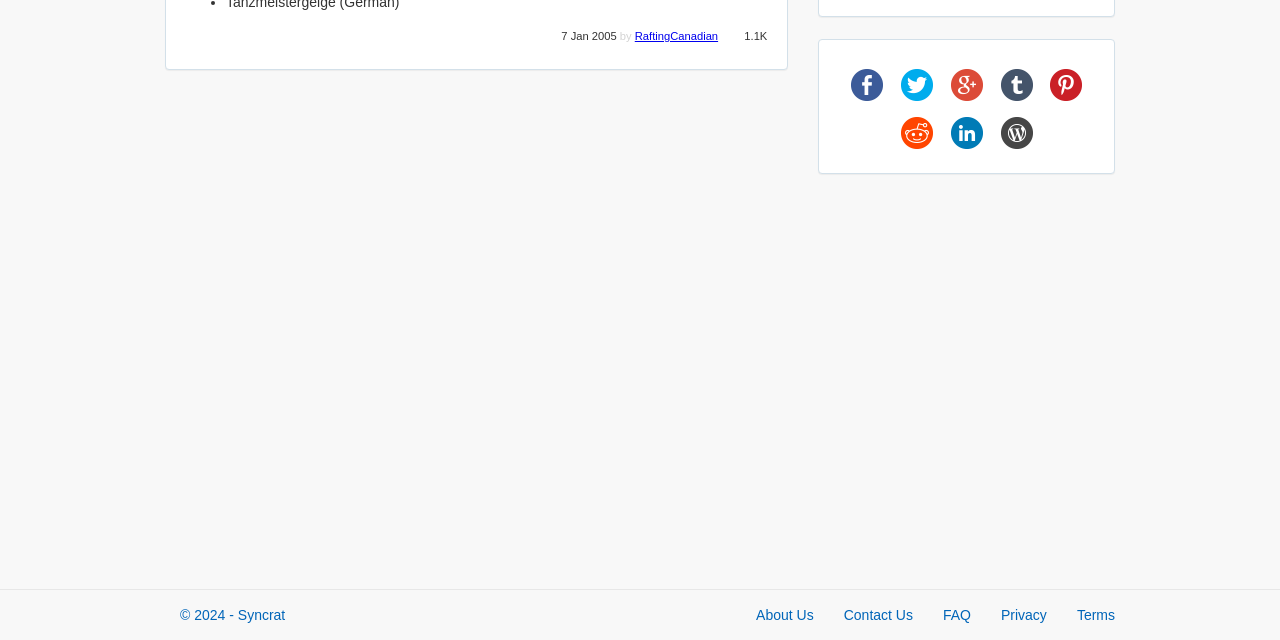Using the provided description: "title="Pin it"", find the bounding box coordinates of the corresponding UI element. The output should be four float numbers between 0 and 1, in the format [left, top, right, bottom].

[0.821, 0.109, 0.846, 0.159]